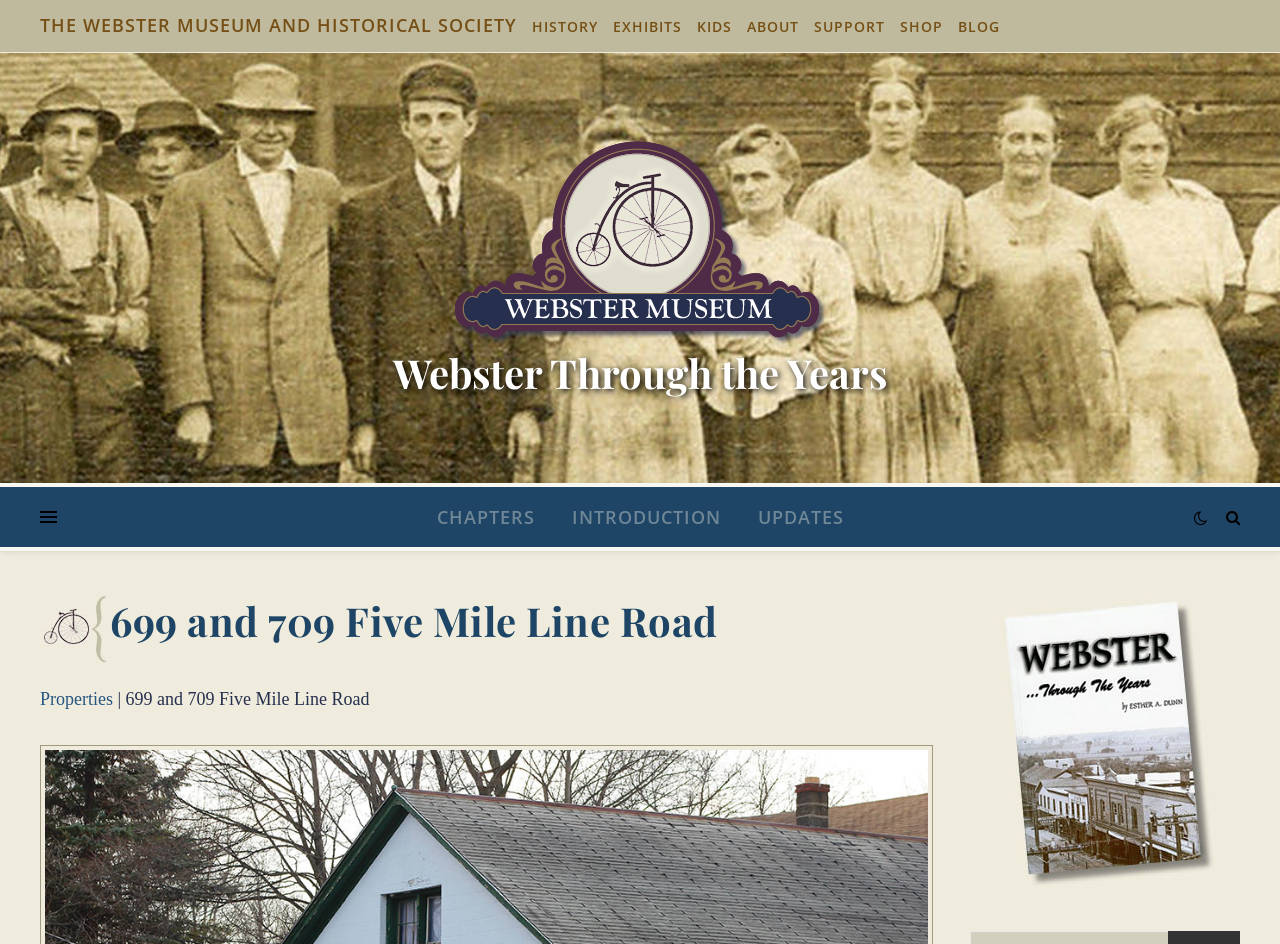Identify the coordinates of the bounding box for the element that must be clicked to accomplish the instruction: "explore HISTORY".

[0.412, 0.002, 0.471, 0.055]